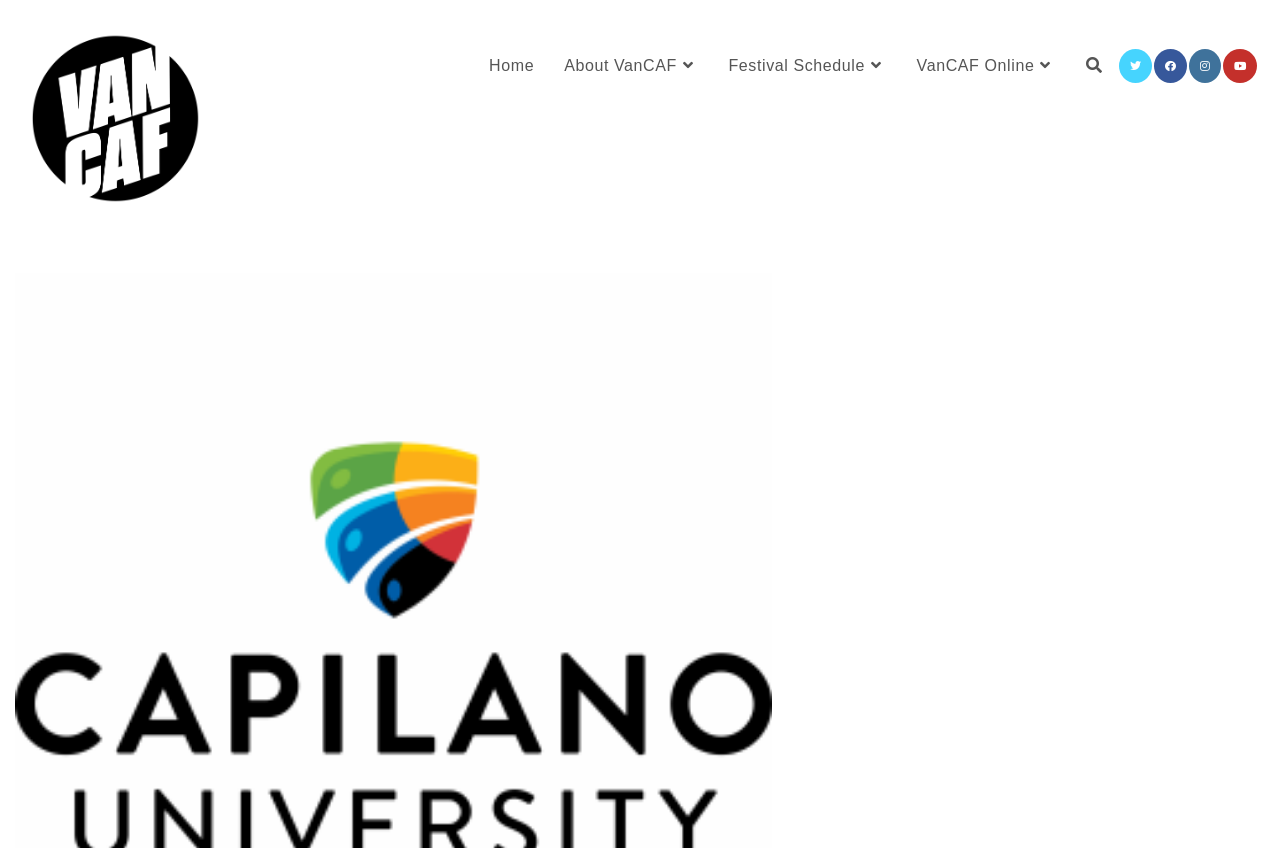Find the bounding box coordinates of the area to click in order to follow the instruction: "Open Twitter page".

[0.874, 0.058, 0.9, 0.098]